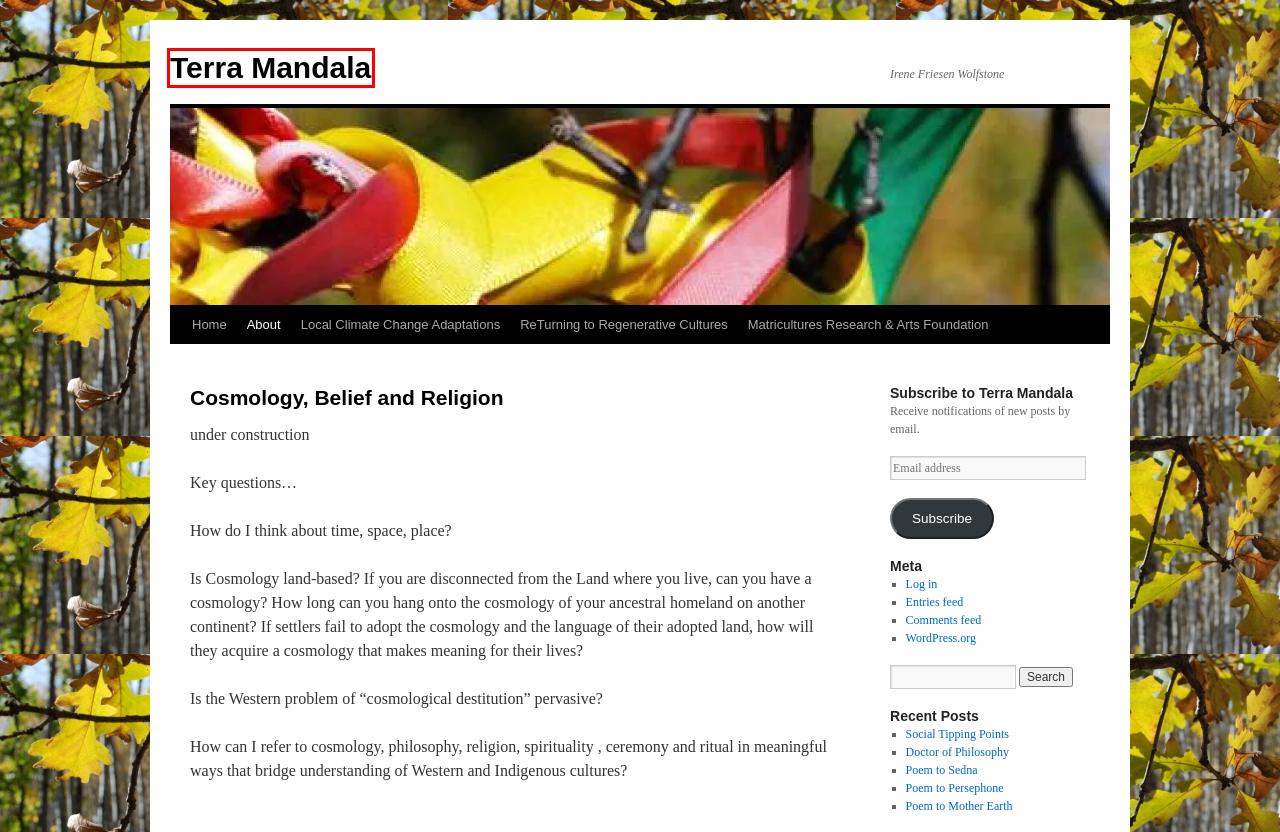Evaluate the webpage screenshot and identify the element within the red bounding box. Select the webpage description that best fits the new webpage after clicking the highlighted element. Here are the candidates:
A. Local Climate Change Adaptations | Terra Mandala
B. Poem to Mother Earth | Terra Mandala
C. Blog Tool, Publishing Platform, and CMS | WordPress.org English (Canada)
D. Log In ‹ Terra Mandala — WordPress
E. ReTurning to Regenerative Cultures | Terra Mandala
F. Poem to Persephone | Terra Mandala
G. Terra Mandala | Irene Friesen Wolfstone
H. Matricultures Research & Arts Foundation | Terra Mandala

G